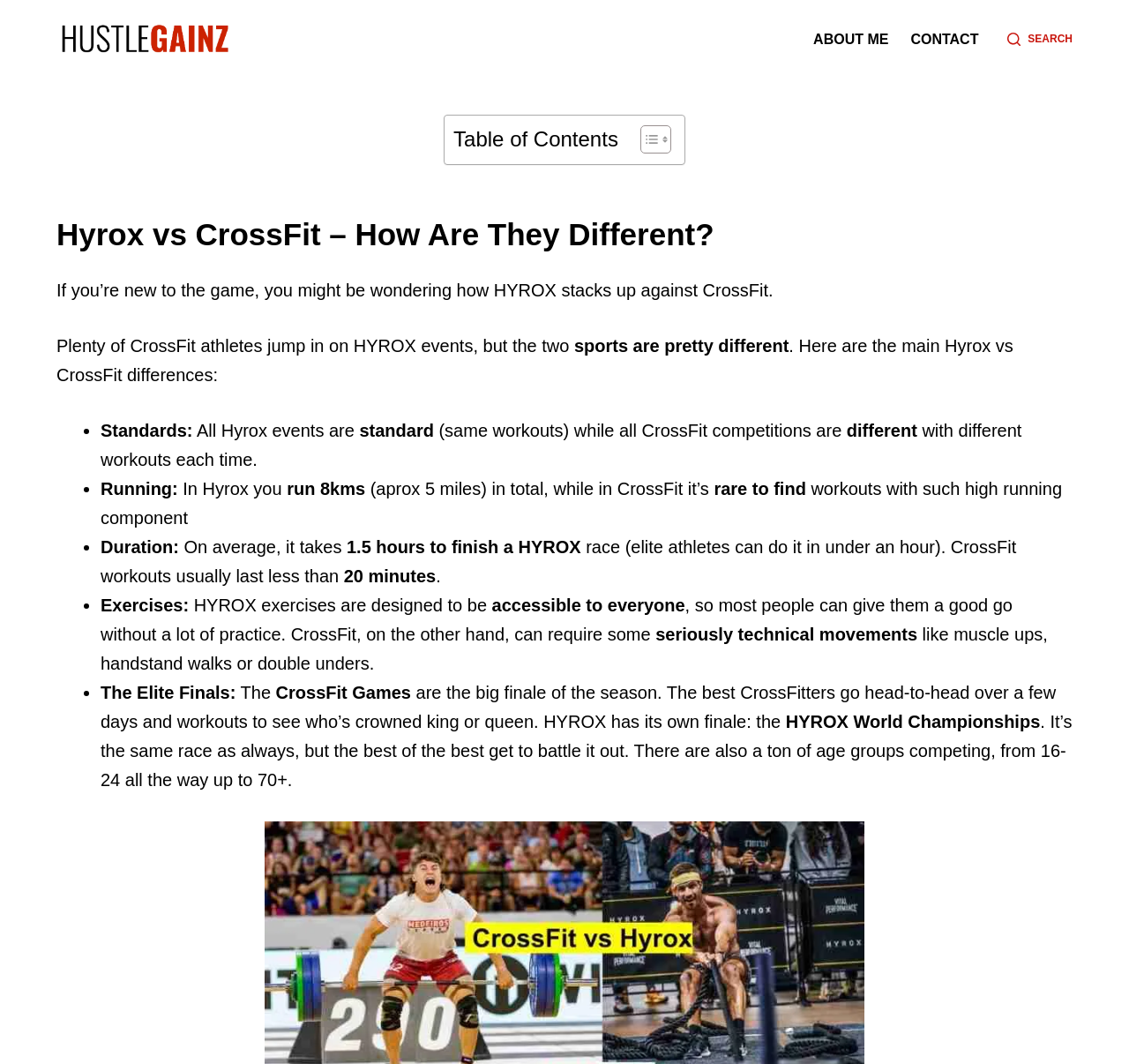Provide an in-depth description of the elements and layout of the webpage.

This webpage is a comparison article titled "Hyrox vs CrossFit - How Are They Different?" with a focus on fitness and athletic competitions. At the top of the page, there is a navigation menu with links to "ABOUT ME" and "CONTACT" on the right side, and a search button on the far right. Below the navigation menu, there is a table of contents section with a heading "Table of Contents" and a toggle button to expand or collapse the contents.

The main content of the article starts with a heading "Hyrox vs CrossFit – How Are They Different?" followed by a brief introduction to the topic. The article then presents a list of key differences between Hyrox and CrossFit, each marked with a bullet point. The differences discussed include standards, running, duration, exercises, and the elite finals.

The standards section explains that Hyrox events have standardized workouts, while CrossFit competitions have different workouts each time. The running section notes that Hyrox involves running 8 kilometers, whereas CrossFit rarely includes workouts with such a high running component. The duration section states that Hyrox races typically take around 1.5 hours to complete, while CrossFit workouts usually last less than 20 minutes.

The exercises section explains that Hyrox exercises are designed to be accessible to everyone, whereas CrossFit requires more technical movements. The elite finals section describes the CrossFit Games as the big finale of the season, where the best CrossFitters compete to be crowned the winner. Hyrox has its own finale, the Hyrox World Championships, which is the same race as always, but with the best athletes competing.

Throughout the article, there are no images, but there are several links and buttons, including a "Skip to content" link at the top and a "Toggle Table of Content" button in the table of contents section. The article is well-structured and easy to follow, with clear headings and concise text.